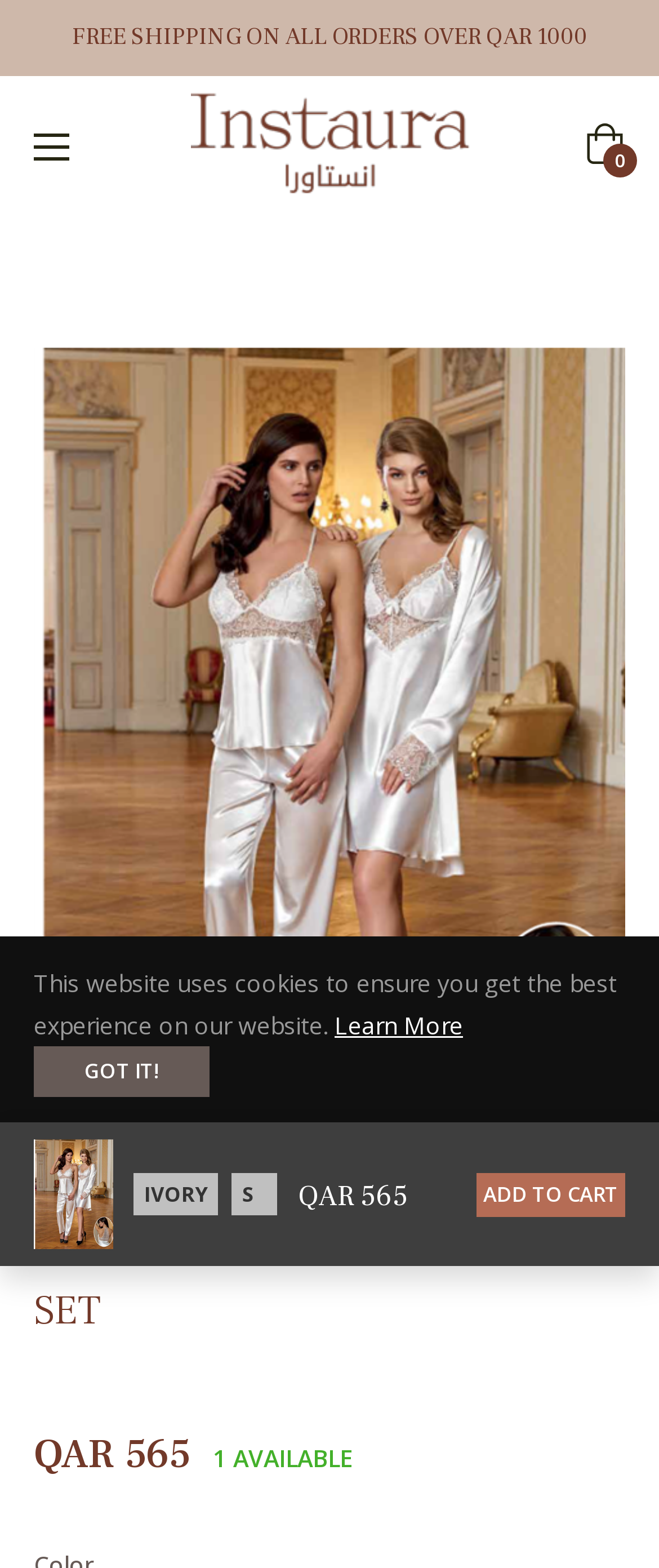Using the information in the image, give a detailed answer to the following question: What is the function of the button at the bottom right?

I found the function of the button by looking at its text 'ADD TO CART', which suggests that it allows users to add the satin set to their shopping cart.